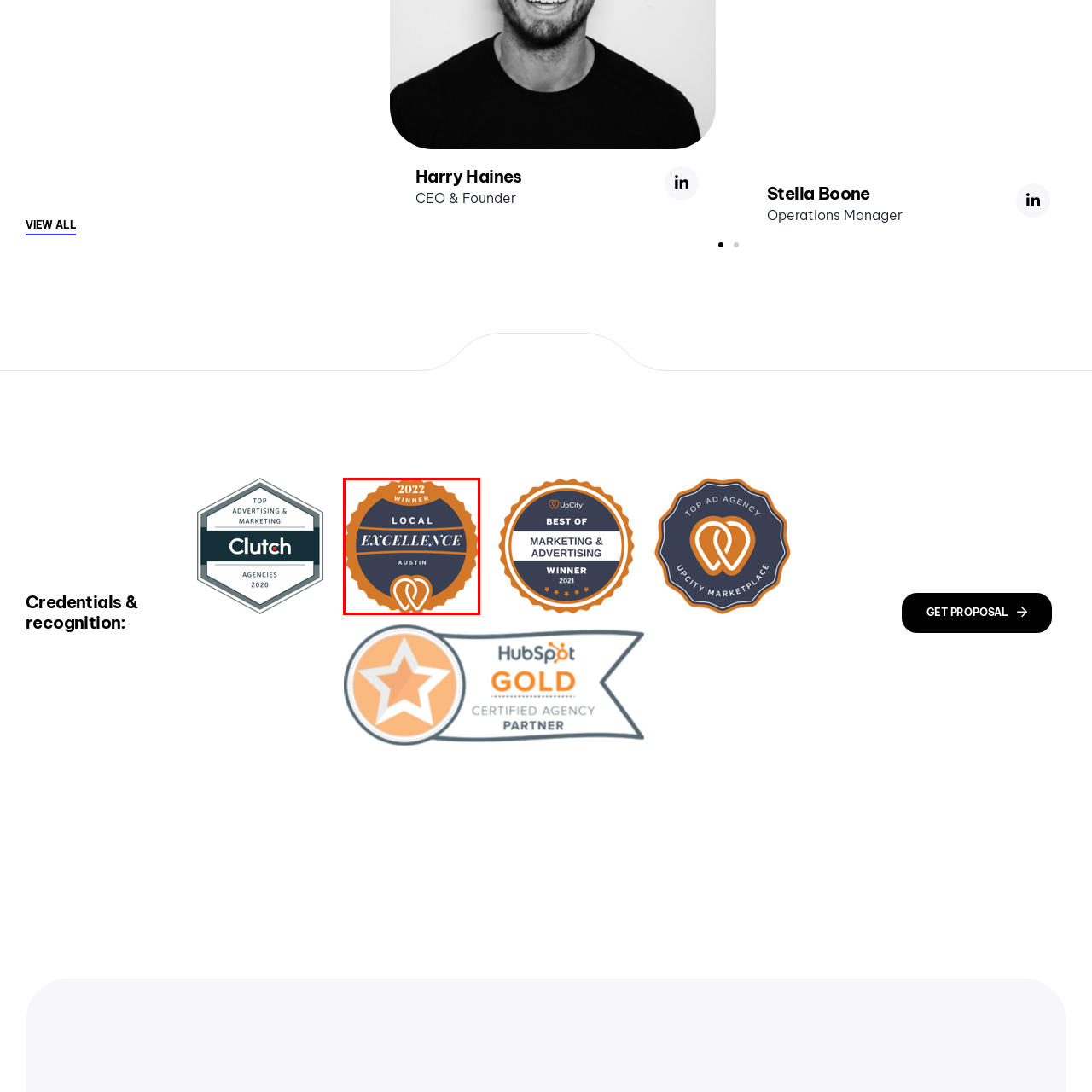Inspect the picture enclosed by the red border, What is the geographical context of the award? Provide your answer as a single word or phrase.

Austin